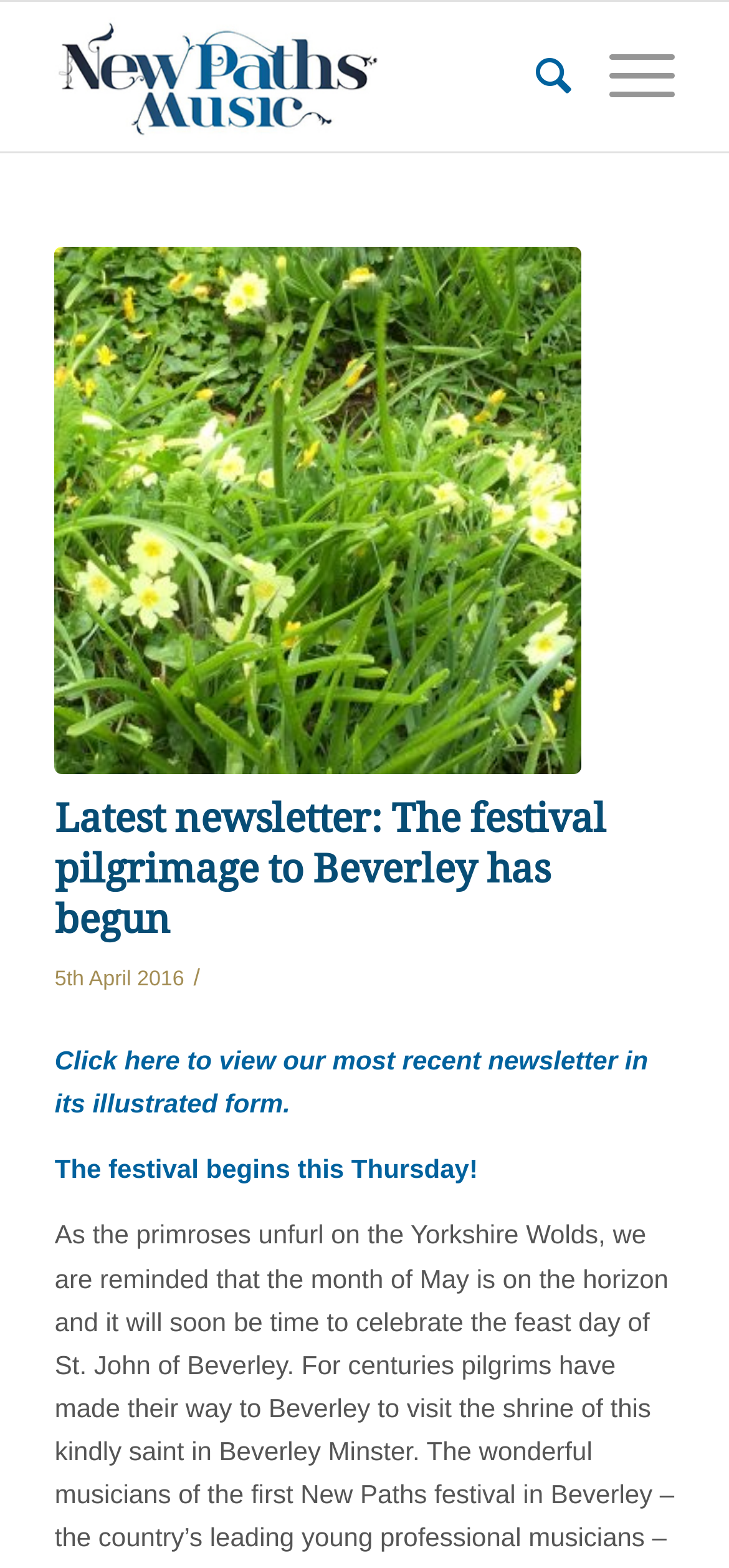Provide your answer in one word or a succinct phrase for the question: 
What is the call-to-action in the webpage?

Click here to view our most recent newsletter